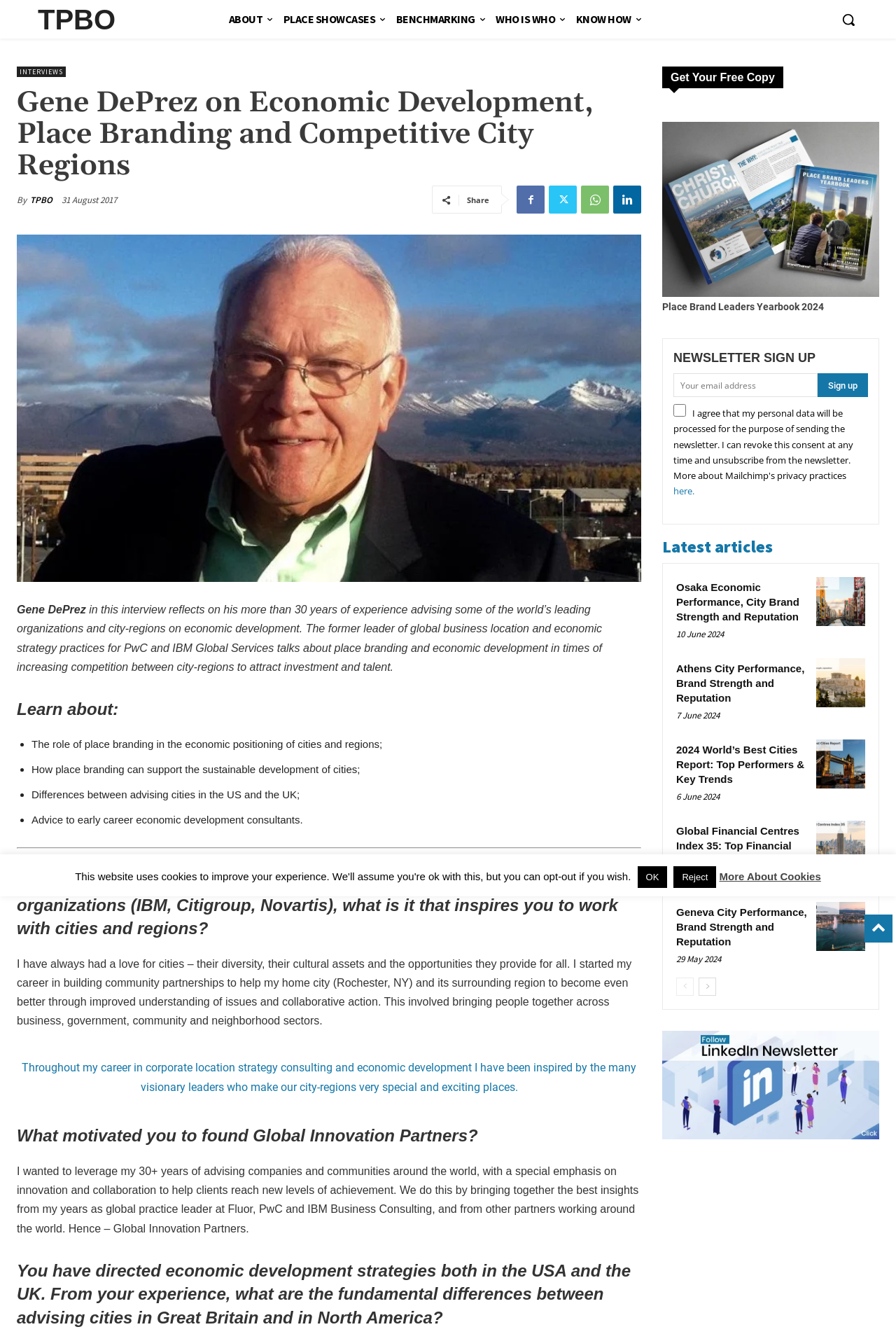Who is the person being interviewed?
Please respond to the question with a detailed and thorough explanation.

The webpage has a heading 'Gene DePrez on Economic Development, Place Branding and Competitive City Regions' and the interview is about his experience and expertise in advising cities and regions on economic development.